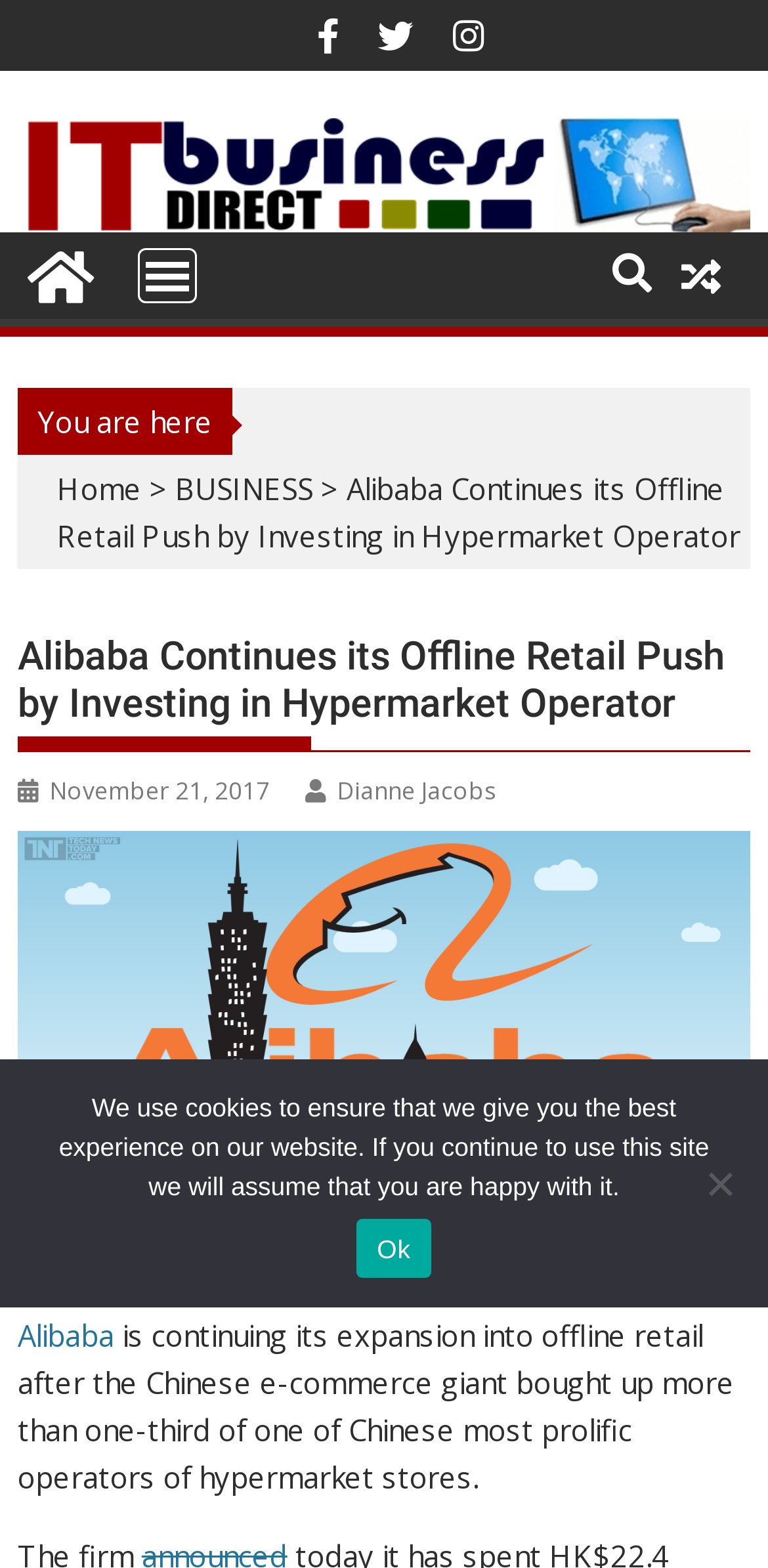Could you provide the bounding box coordinates for the portion of the screen to click to complete this instruction: "Click the November 21, 2017 link"?

[0.023, 0.494, 0.351, 0.515]